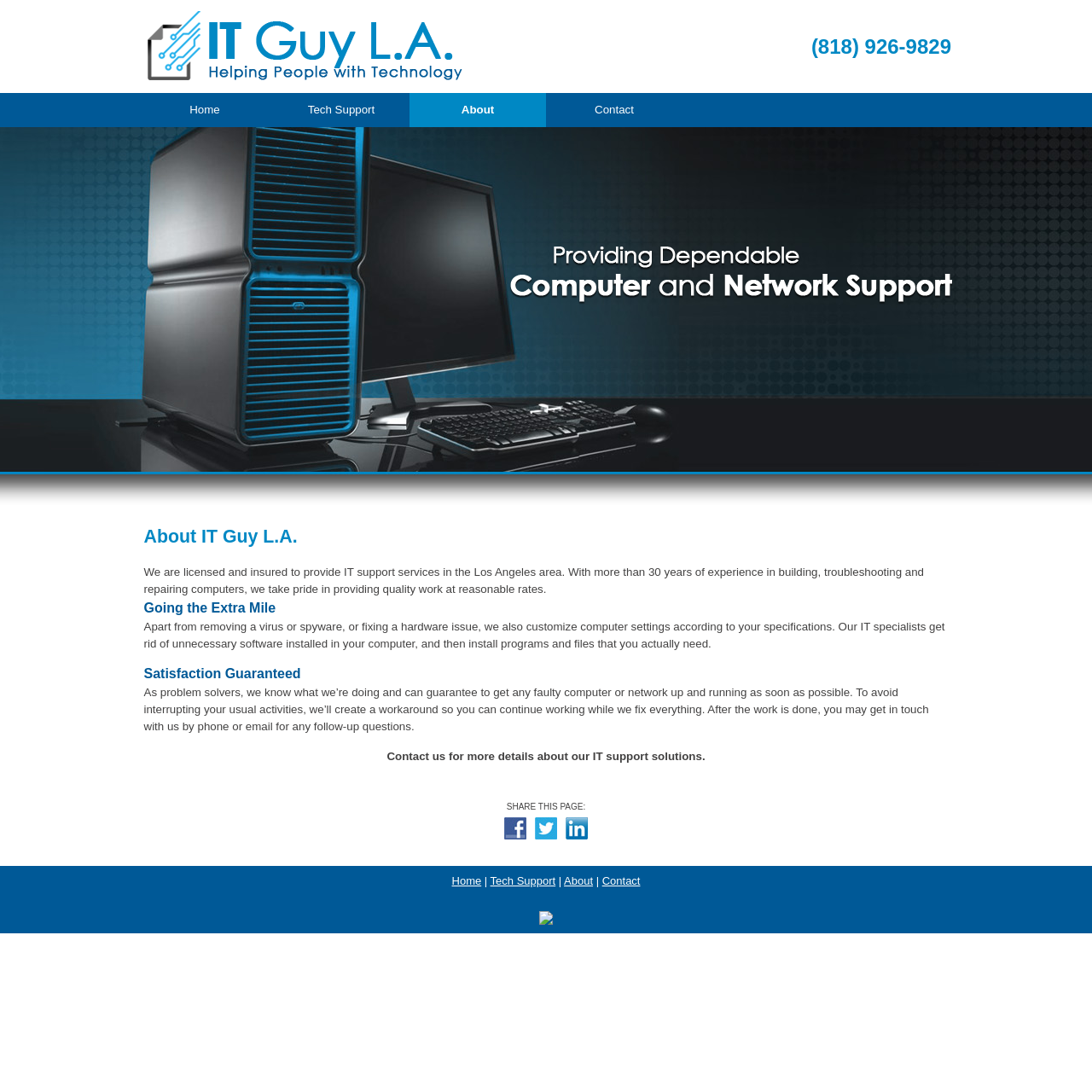What is the phone number of the IT support service?
Please interpret the details in the image and answer the question thoroughly.

The phone number can be found at the top right corner of the webpage, which is '(818) 926-9829'.